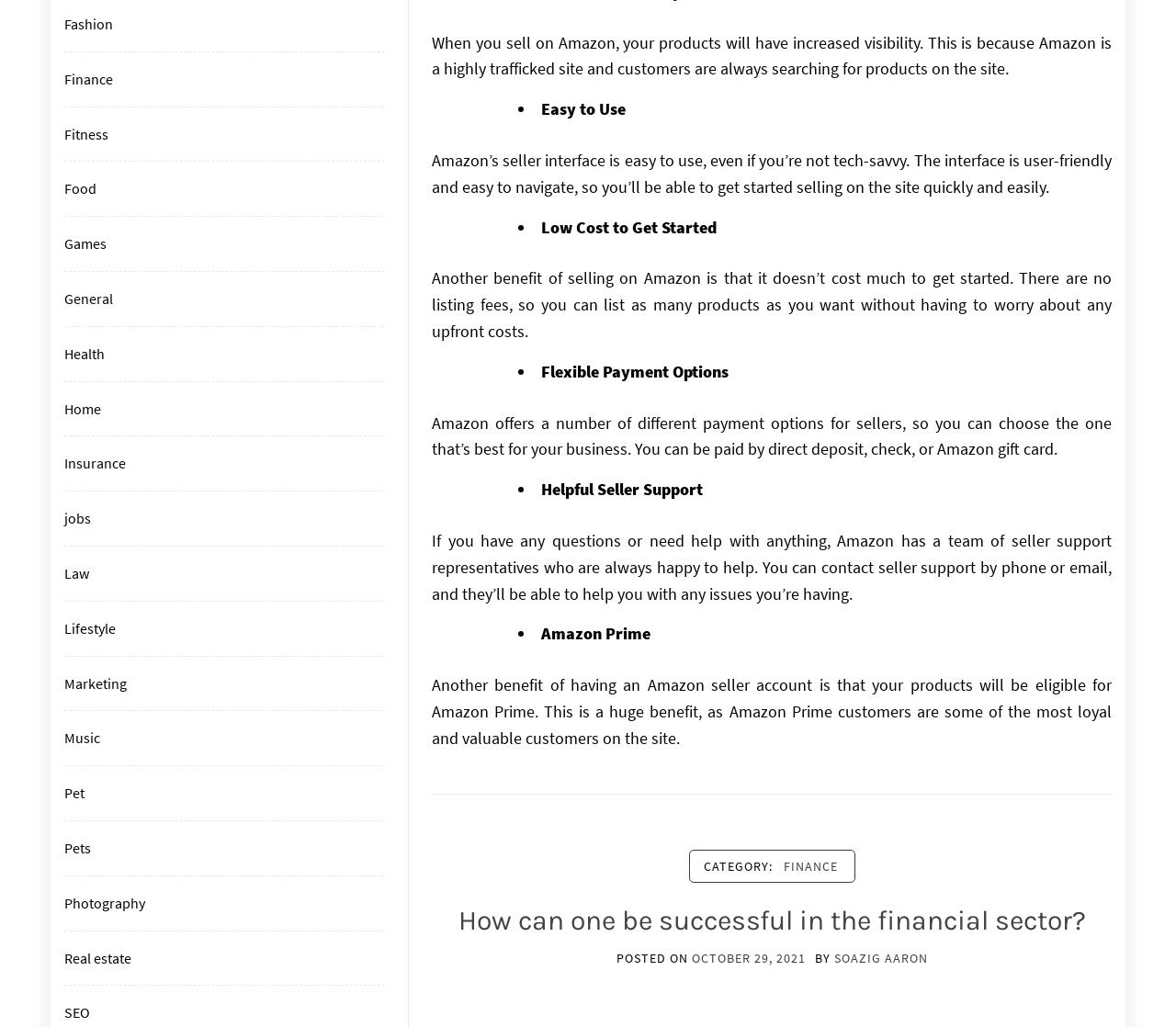Locate the bounding box coordinates of the clickable area needed to fulfill the instruction: "Read more about Ande Parks".

None